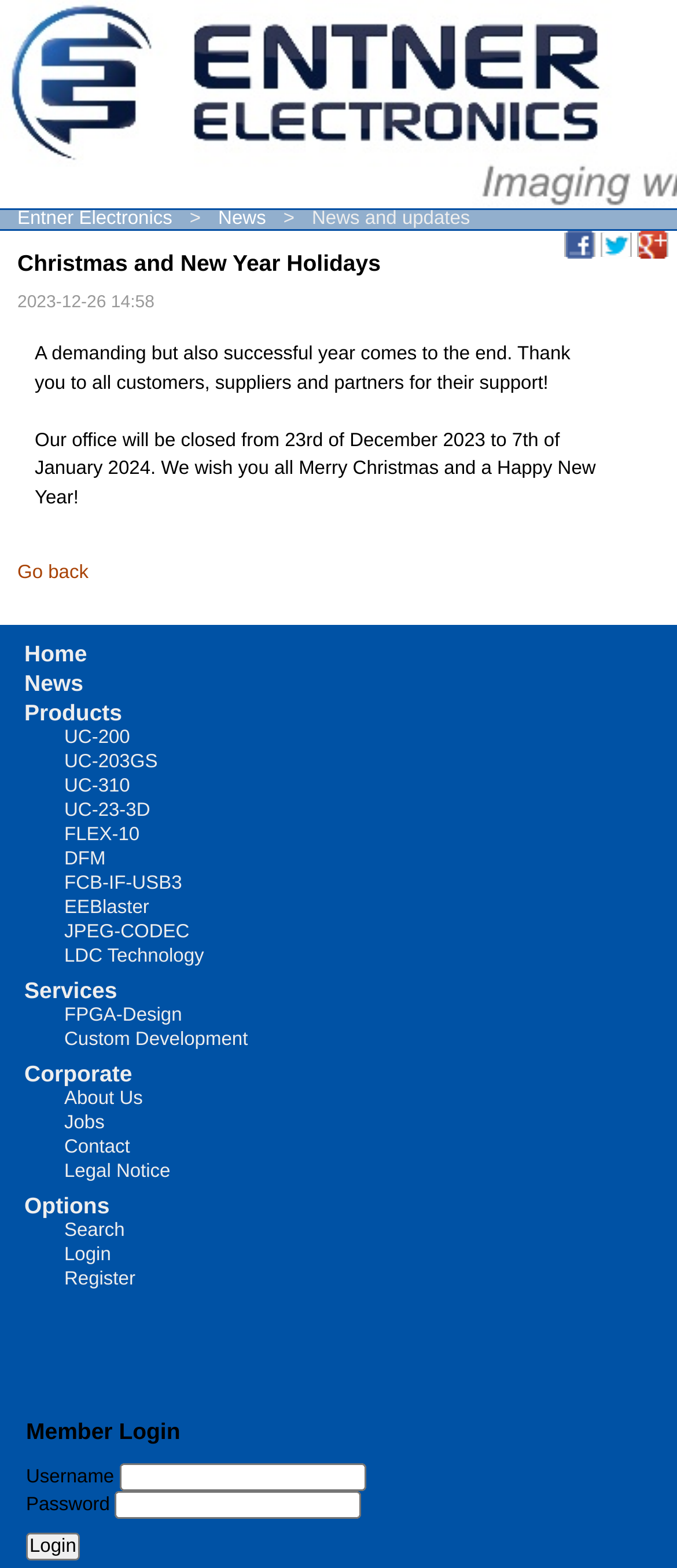Provide the bounding box coordinates of the HTML element this sentence describes: "Contact". The bounding box coordinates consist of four float numbers between 0 and 1, i.e., [left, top, right, bottom].

[0.095, 0.725, 0.192, 0.738]